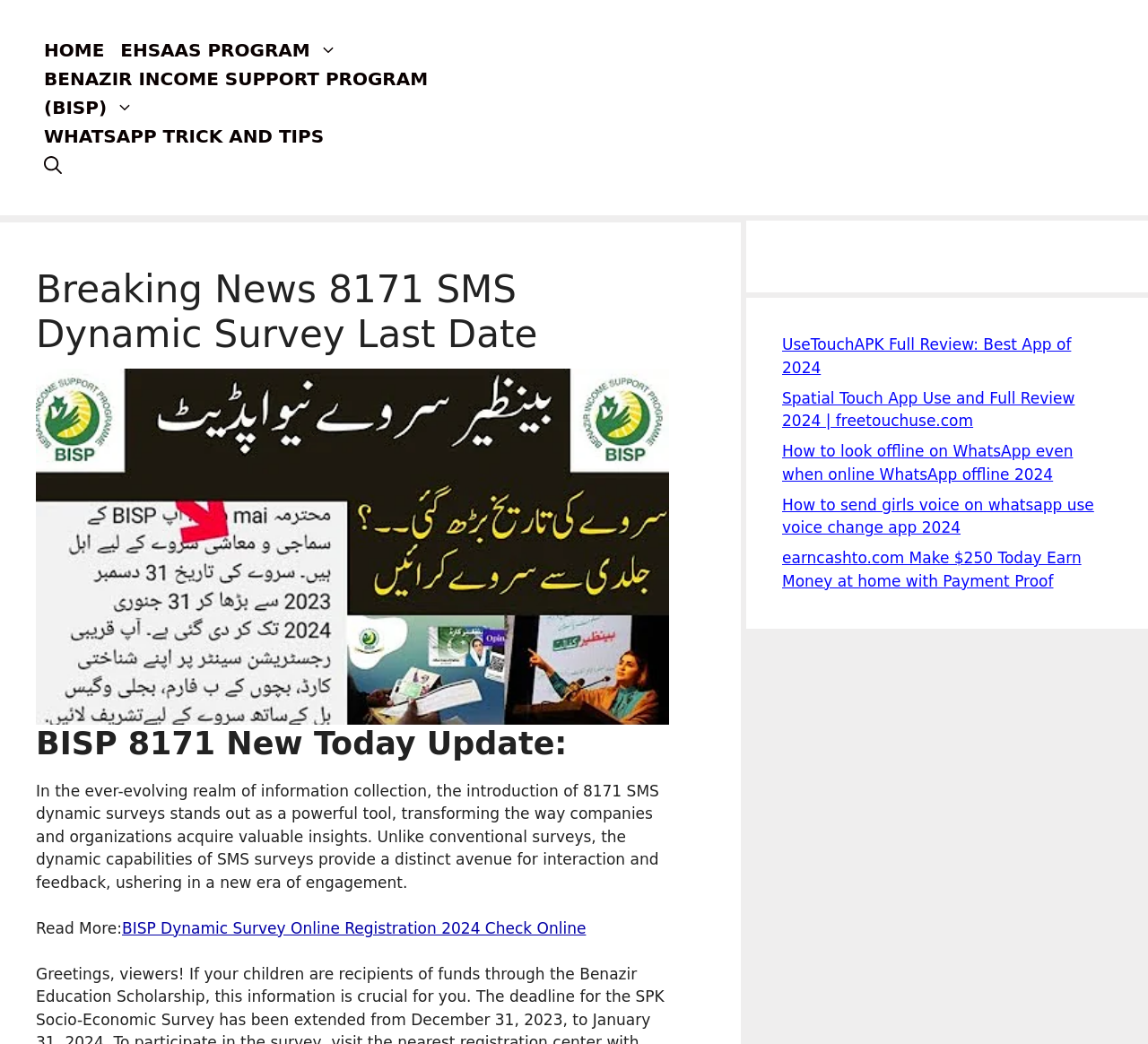Please extract the webpage's main title and generate its text content.

Breaking News 8171 SMS Dynamic Survey Last Date